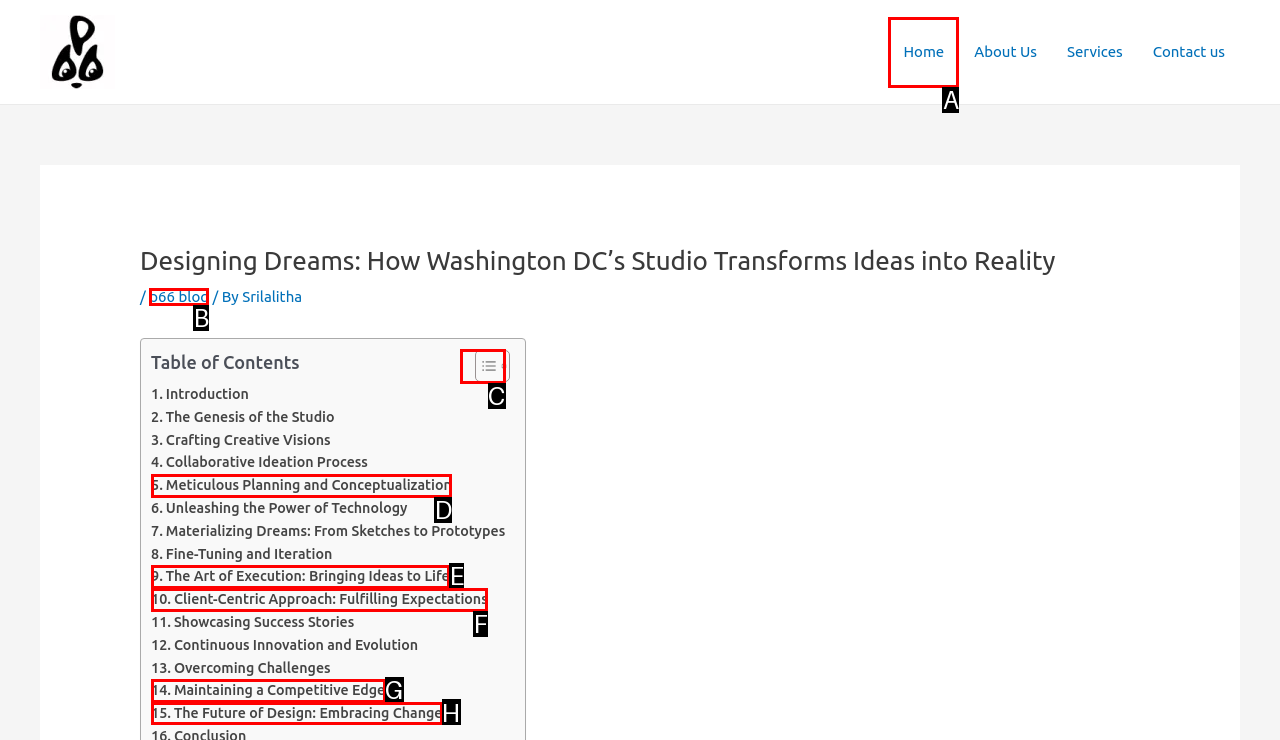Identify the appropriate choice to fulfill this task: Click on the 'Home' link
Respond with the letter corresponding to the correct option.

A